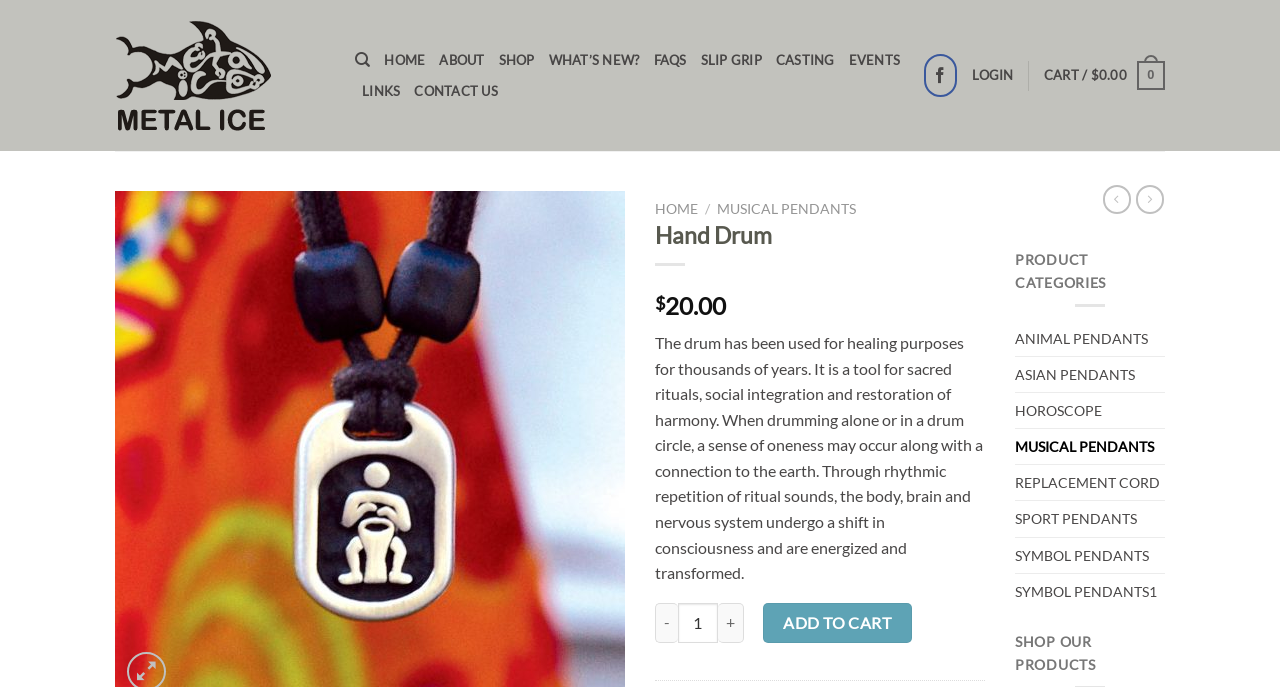Find the bounding box coordinates of the clickable element required to execute the following instruction: "Decrease the Hand Drum quantity". Provide the coordinates as four float numbers between 0 and 1, i.e., [left, top, right, bottom].

[0.512, 0.877, 0.53, 0.936]